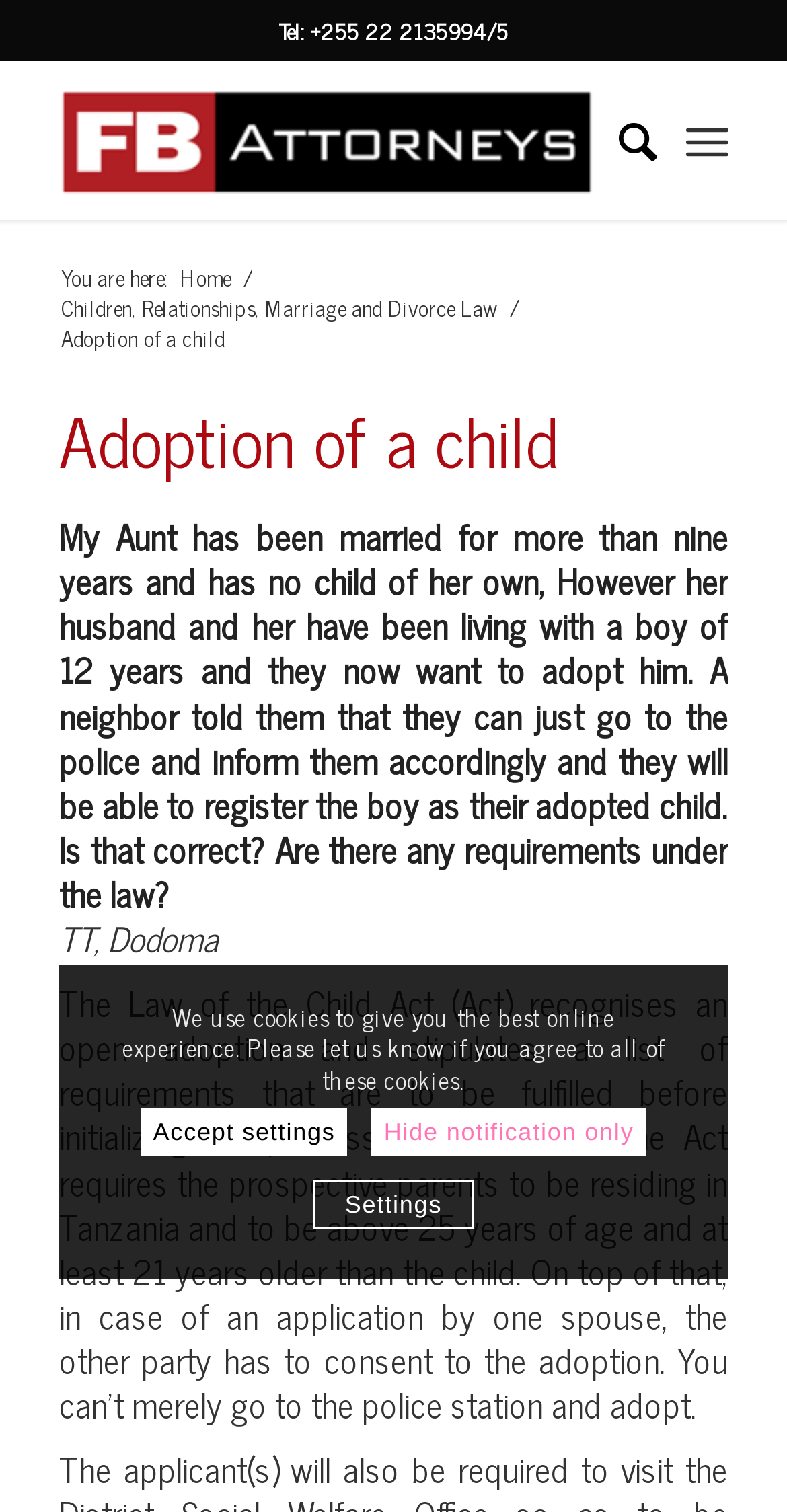Who is the author of the article on adoption?
Provide a concise answer using a single word or phrase based on the image.

Not specified